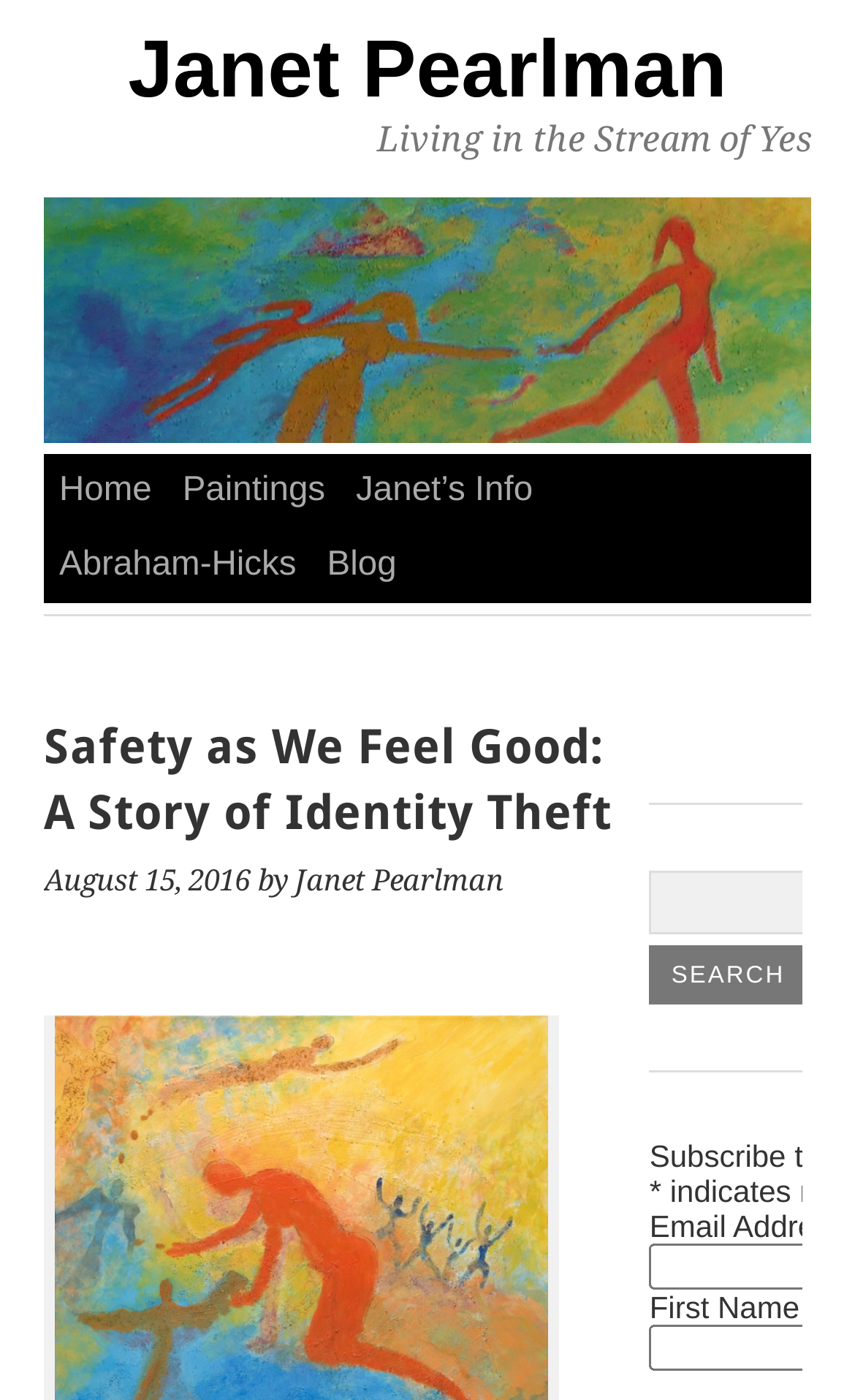From the webpage screenshot, predict the bounding box of the UI element that matches this description: "Paintings".

[0.195, 0.323, 0.398, 0.377]